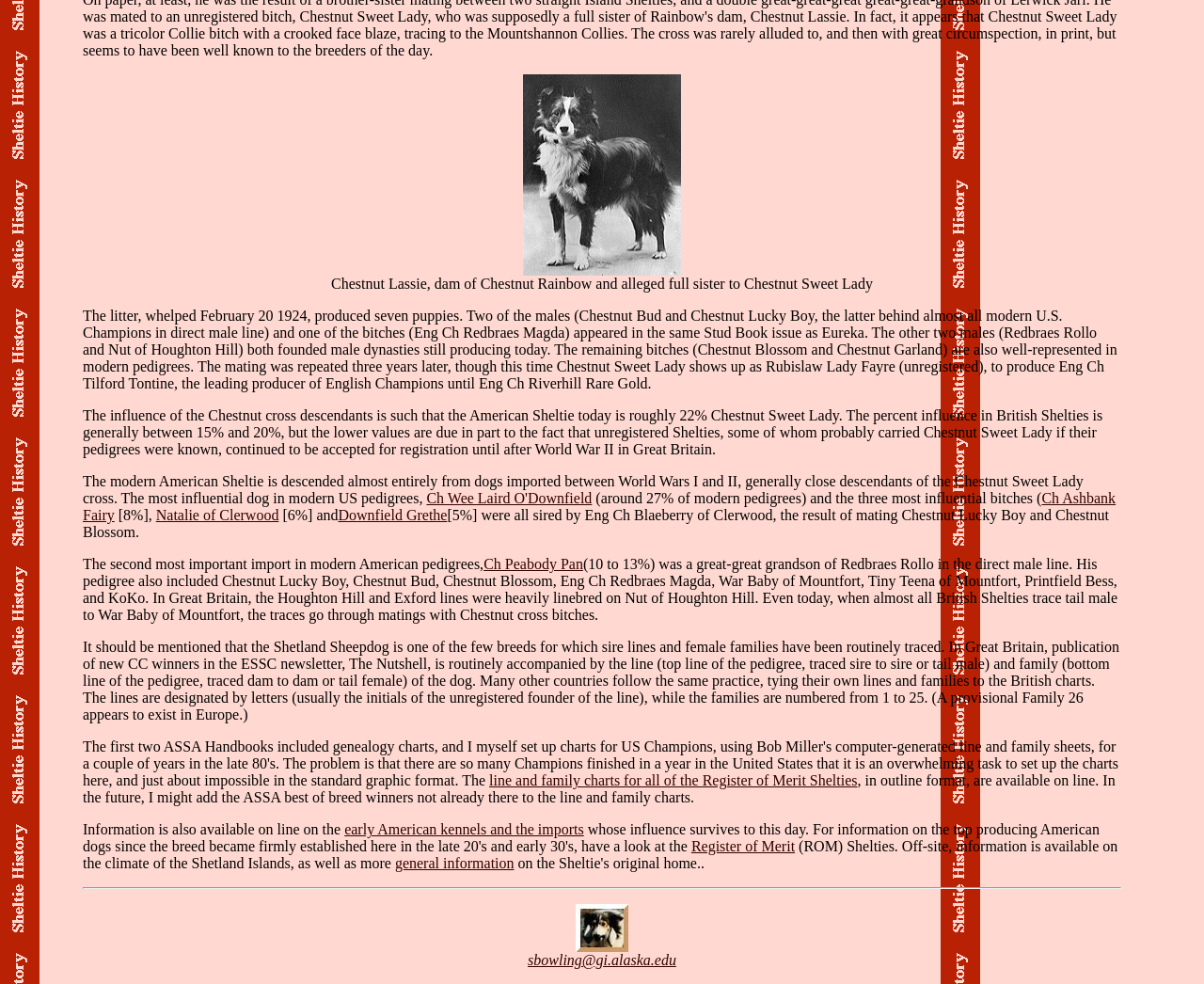Find the bounding box coordinates of the element I should click to carry out the following instruction: "Click the link to learn more about Ch Wee Laird O'Downfield".

[0.354, 0.499, 0.492, 0.515]